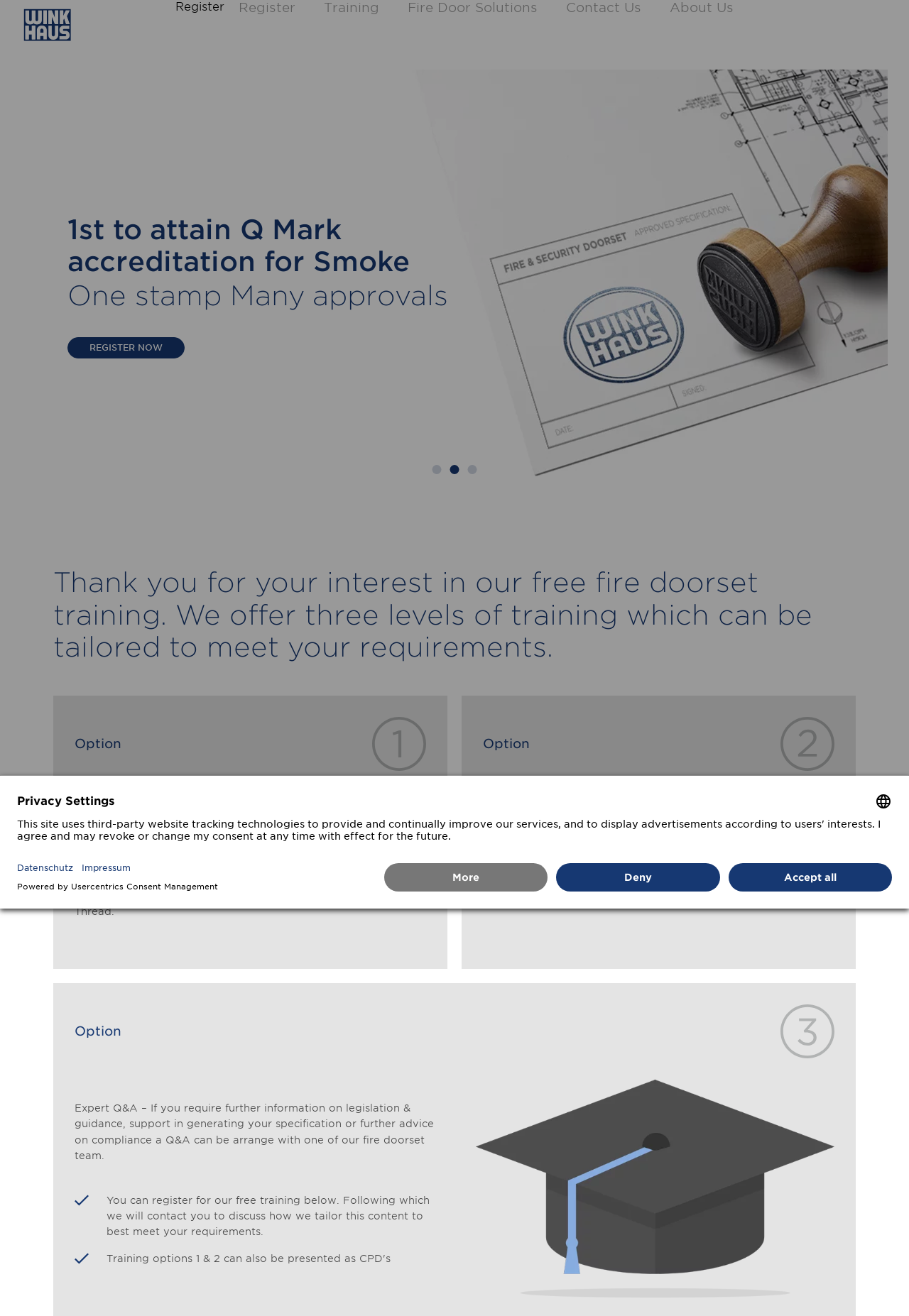Use a single word or phrase to answer the question: What is the purpose of the 'REGISTER NOW' button?

To register for free training